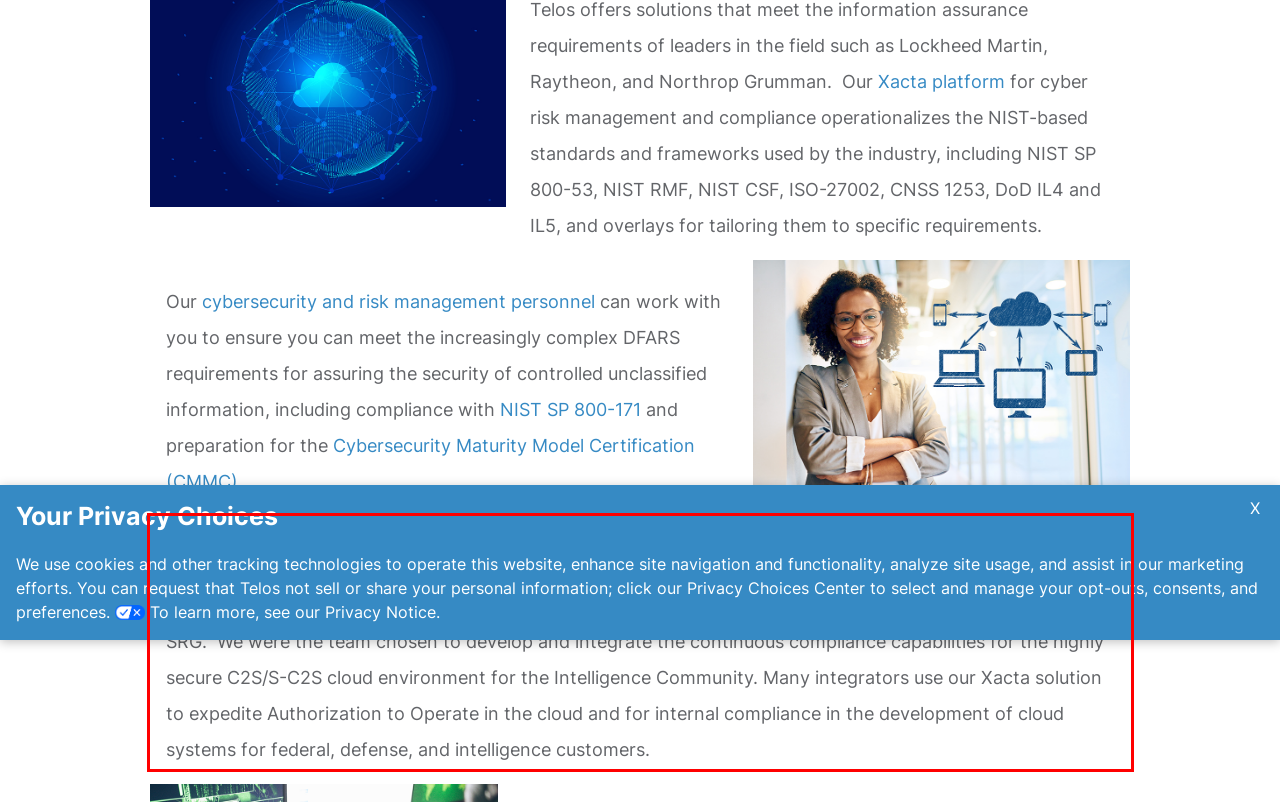Given a screenshot of a webpage, identify the red bounding box and perform OCR to recognize the text within that box.

Telos cloud services and cloud security and compliance capabilities can help you migrate your workloads and applications to cloud-based environments and meet the cloud standards you have to meet, including FedRAMP and DoD CC SRG. We were the team chosen to develop and integrate the continuous compliance capabilities for the highly secure C2S/S-C2S cloud environment for the Intelligence Community. Many integrators use our Xacta solution to expedite Authorization to Operate in the cloud and for internal compliance in the development of cloud systems for federal, defense, and intelligence customers.